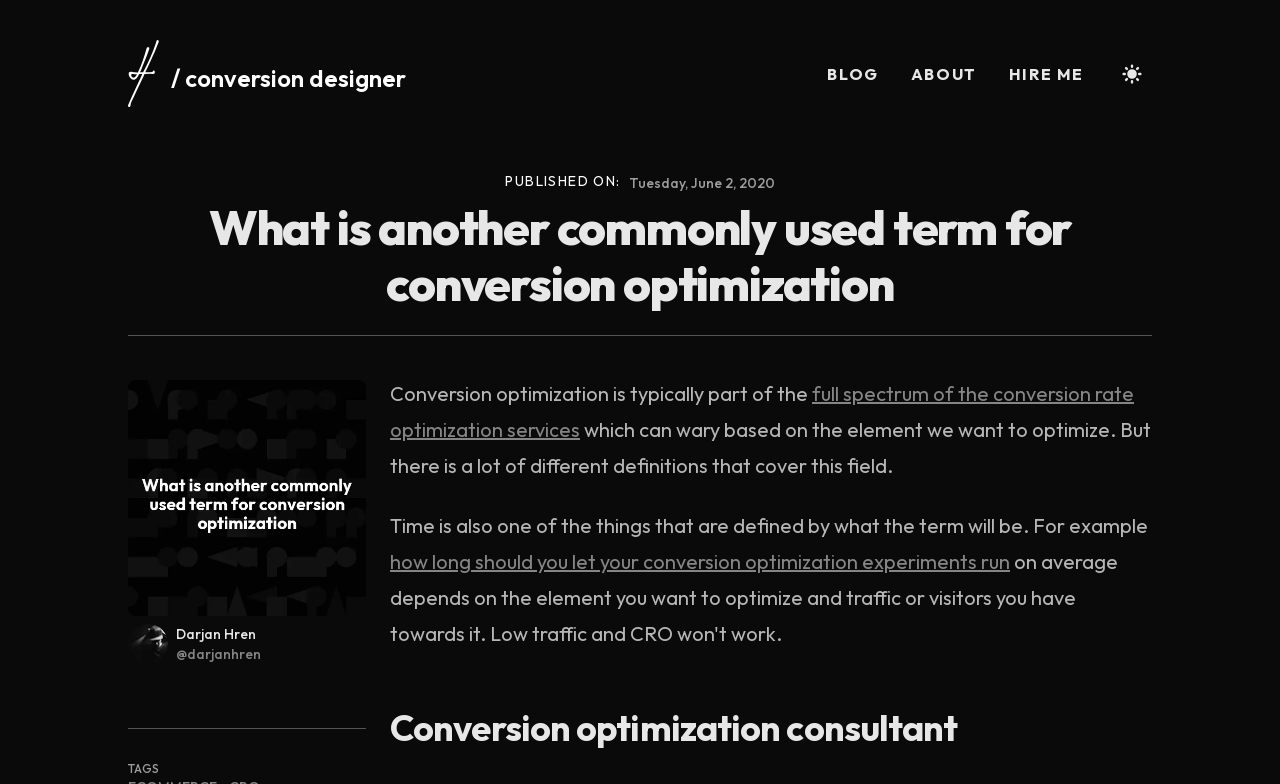Refer to the screenshot and give an in-depth answer to this question: What is the date of publication?

I found the date of publication by looking at the description list term section, where it says 'PUBLISHED ON:' and then the date.